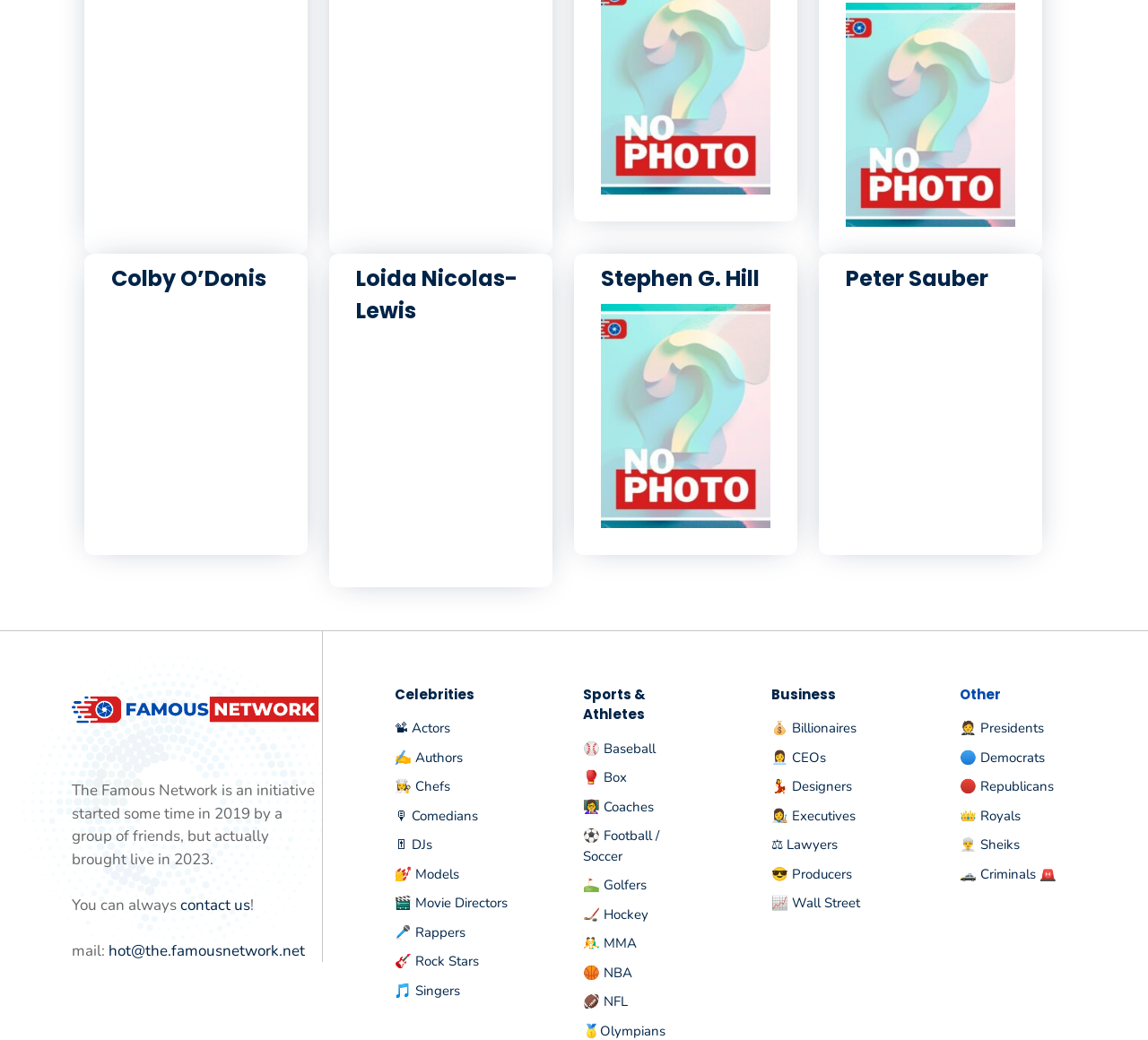Find and provide the bounding box coordinates for the UI element described here: "🎸 Rock Stars". The coordinates should be given as four float numbers between 0 and 1: [left, top, right, bottom].

[0.344, 0.916, 0.417, 0.933]